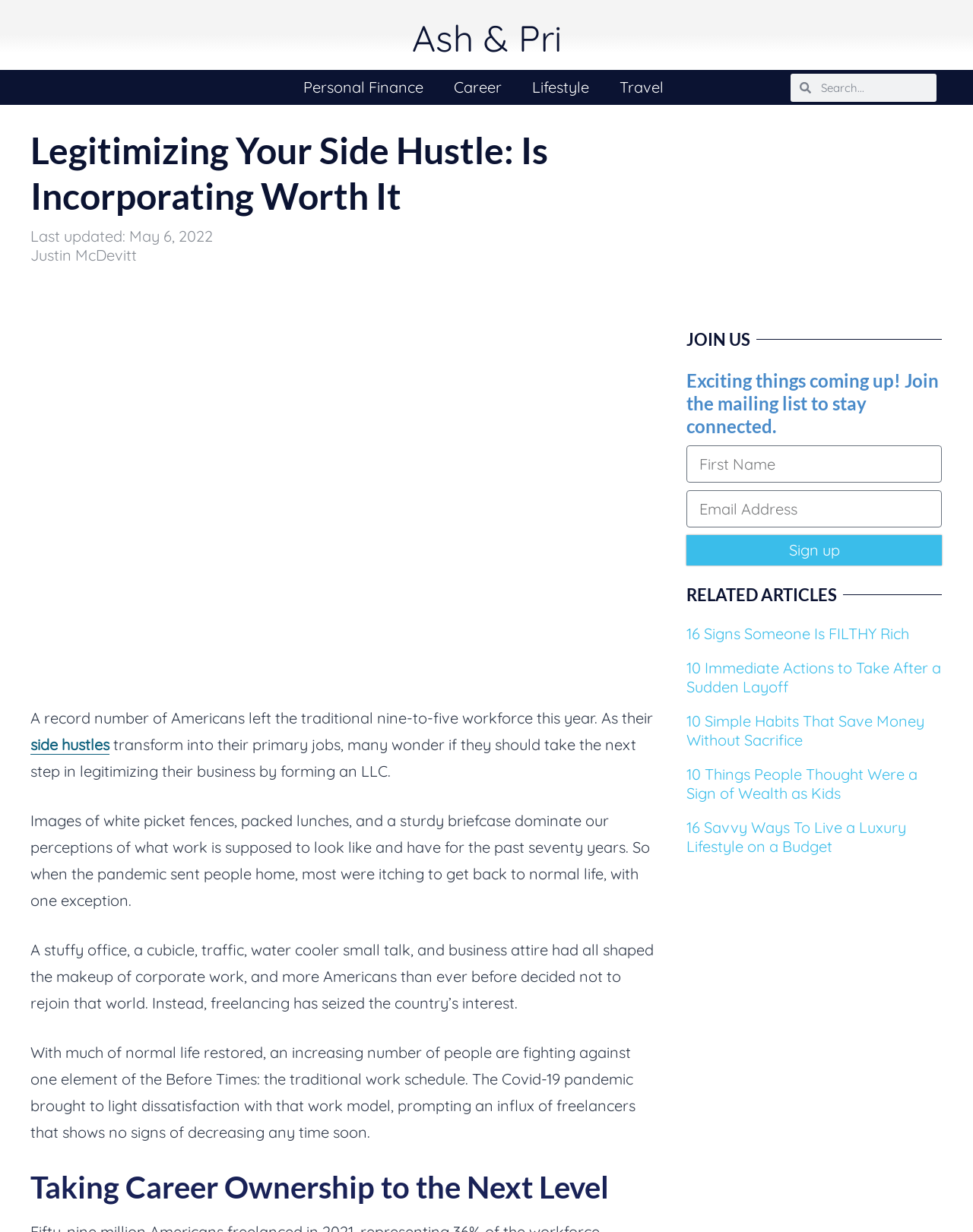Provide a short answer using a single word or phrase for the following question: 
What type of articles are listed at the bottom of the webpage?

Related Articles